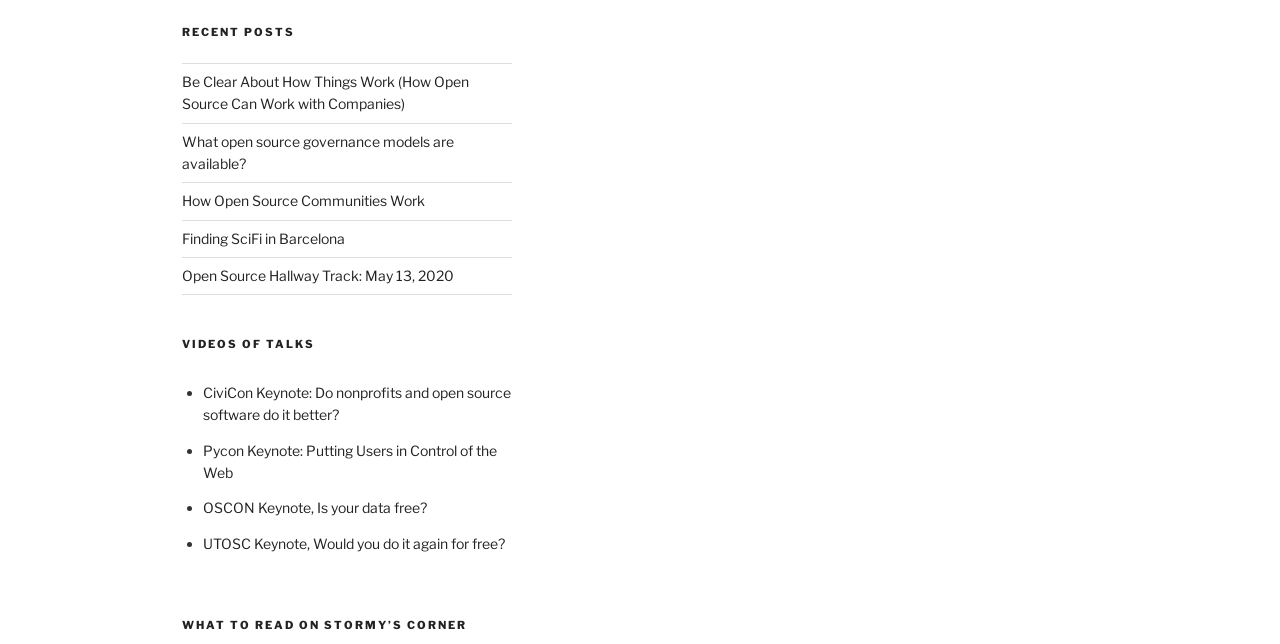Provide a brief response in the form of a single word or phrase:
What is the category of posts above the 'VIDEOS OF TALKS' section?

Recent Posts